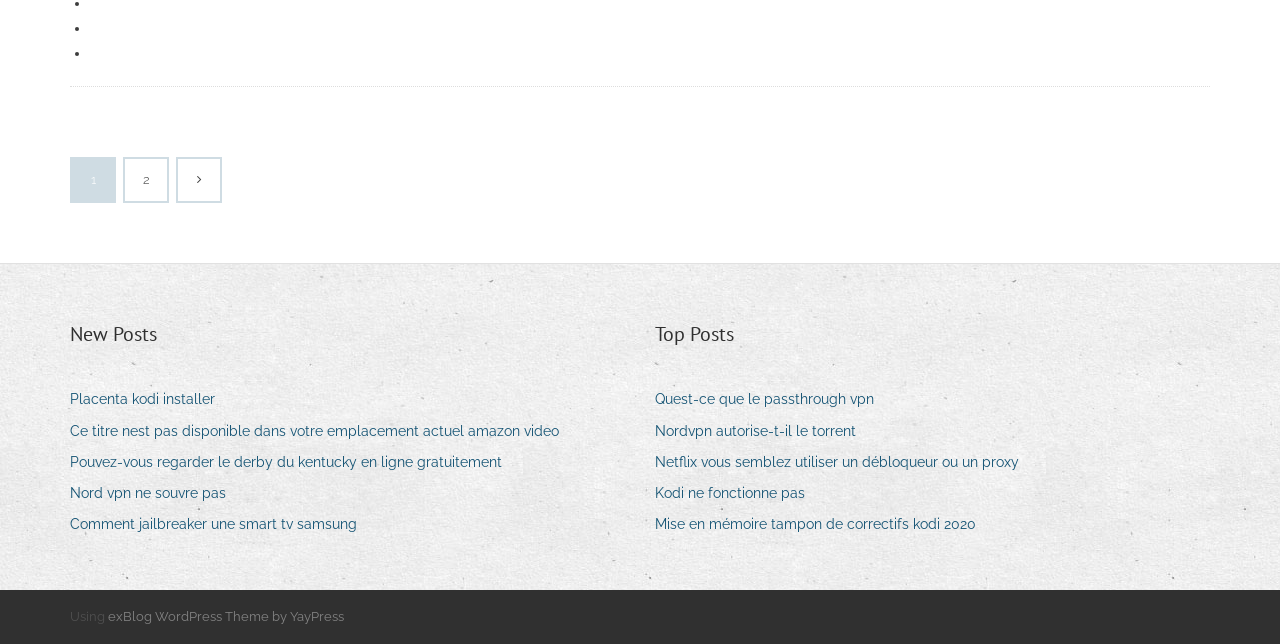Pinpoint the bounding box coordinates of the element to be clicked to execute the instruction: "Click on 'New Posts'".

[0.055, 0.496, 0.123, 0.543]